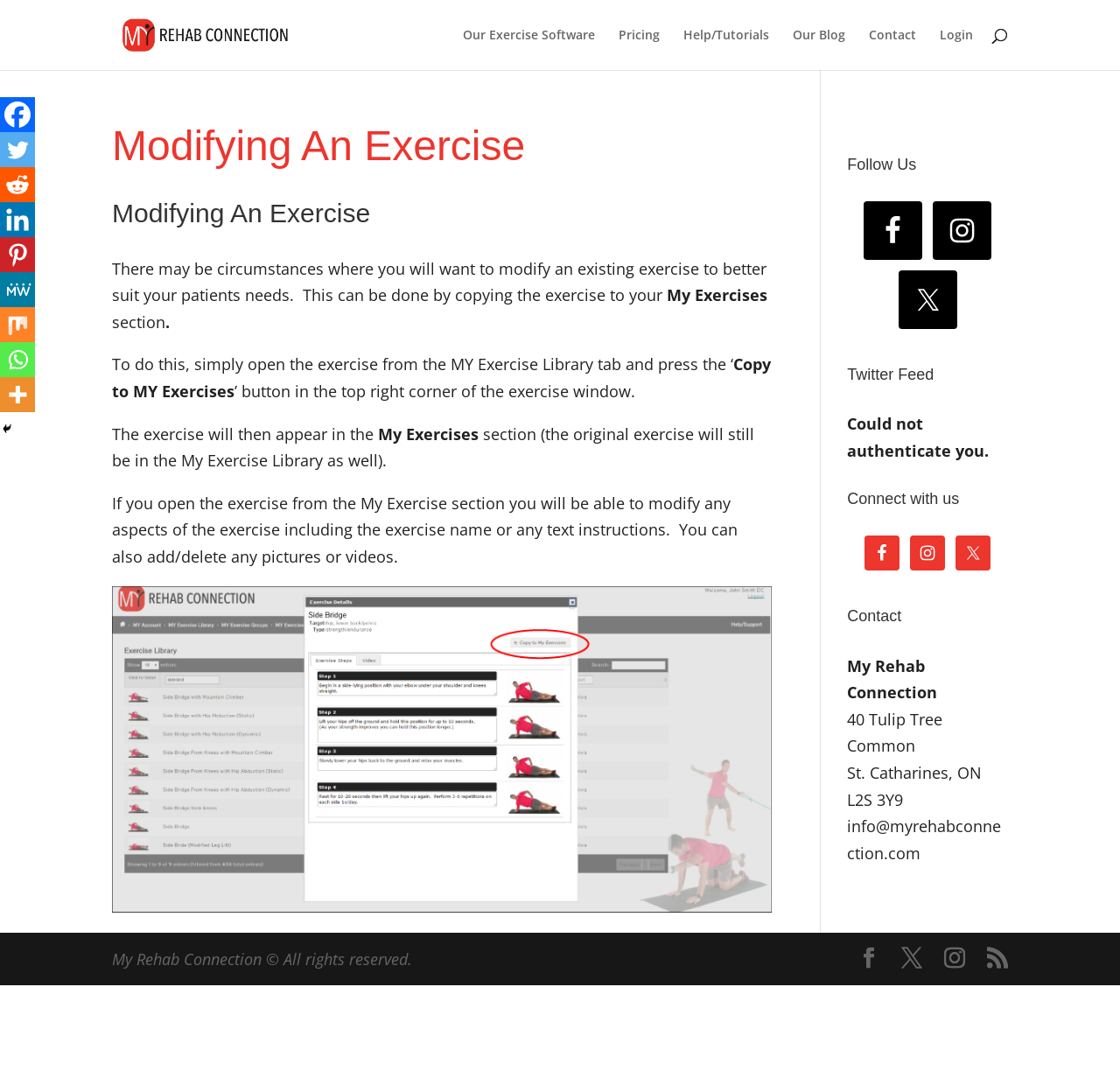What is the address of My Rehab Connection?
Give a detailed response to the question by analyzing the screenshot.

The address of My Rehab Connection can be found at the bottom of the webpage, in the 'Contact' section. It is listed as '40 Tulip Tree Common, St. Catharines, ON L2S 3Y9'.